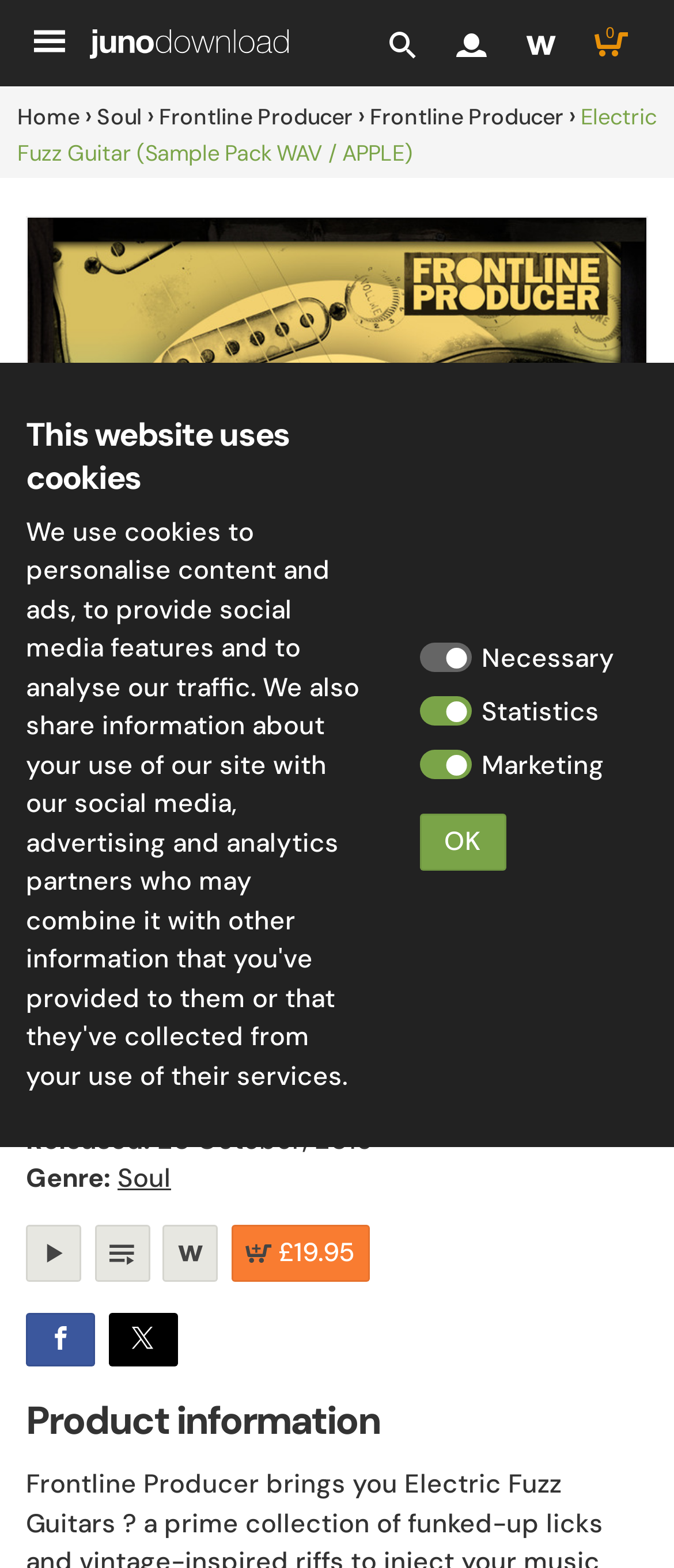Create an elaborate caption that covers all aspects of the webpage.

The webpage is about a music sample pack called "Electric Fuzz Guitar" by Frontline Producer, available for download on Juno Download. At the top left, there is a menu button and a link to Juno Download, accompanied by a small image. Below this, there are several menu options, including "GENRES", "NEW RELEASES", "BESTSELLERS", "DJ CHARTS", and "MORE", each with a dropdown menu.

On the top right, there are several links, including "Home", "Soul", and "Frontline Producer", with a breadcrumb trail showing the navigation path. The main content area is dominated by a large image of the sample pack, with a heading that reads "Electric Fuzz Guitar (Sample Pack WAV / APPLE)".

Below the image, there are several sections of information, including the artist name, "Frontline Producer", and the sample pack title, with links to each. There are also details about the sample pack, including the catalog number, release date, and genre. 

Further down, there are buttons to add the sample pack to a wishlist, purchase it for £19.95, and share it on social media. A section titled "Product information" is followed by a notice about the website's use of cookies, with options to customize cookie settings. Finally, there is a button to accept the cookie policy.